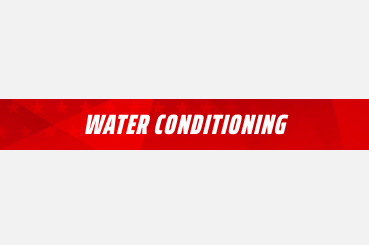Give a detailed account of what is happening in the image.

The image features a bold and striking banner with the text "WATER CONDITIONING" prominently displayed. The text is set in a modern, sans-serif font that emphasizes clarity and readability, standing out against a vibrant red background. This coloring not only attracts attention but also conveys a sense of urgency and importance associated with water conditioning services. The background includes subtle geometric shapes and textures, adding depth and visual interest without distracting from the core message. This image likely serves to highlight a specific service offered, targeting potential customers interested in improving their water quality.